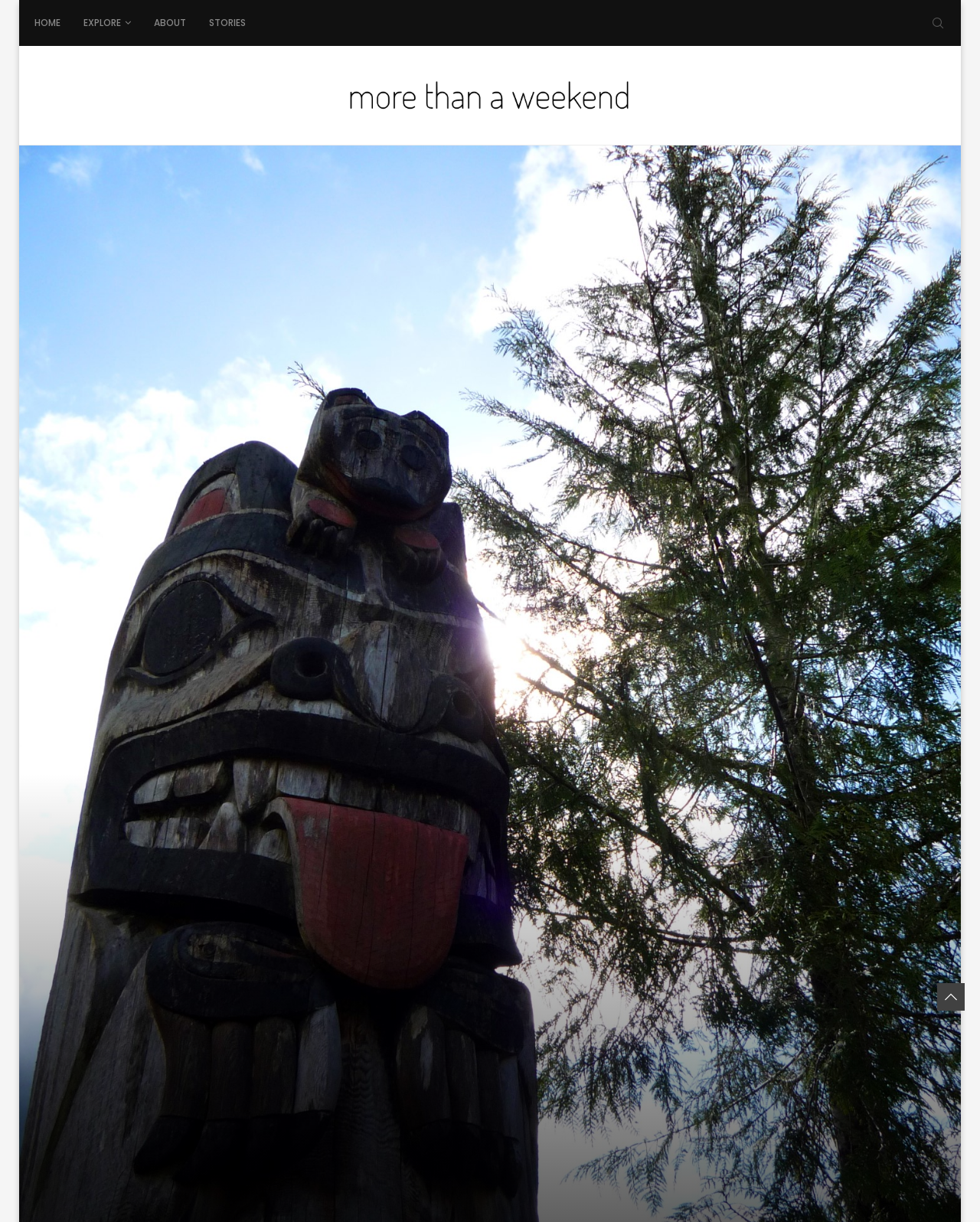Provide the bounding box coordinates for the specified HTML element described in this description: "Stories". The coordinates should be four float numbers ranging from 0 to 1, in the format [left, top, right, bottom].

[0.213, 0.001, 0.251, 0.037]